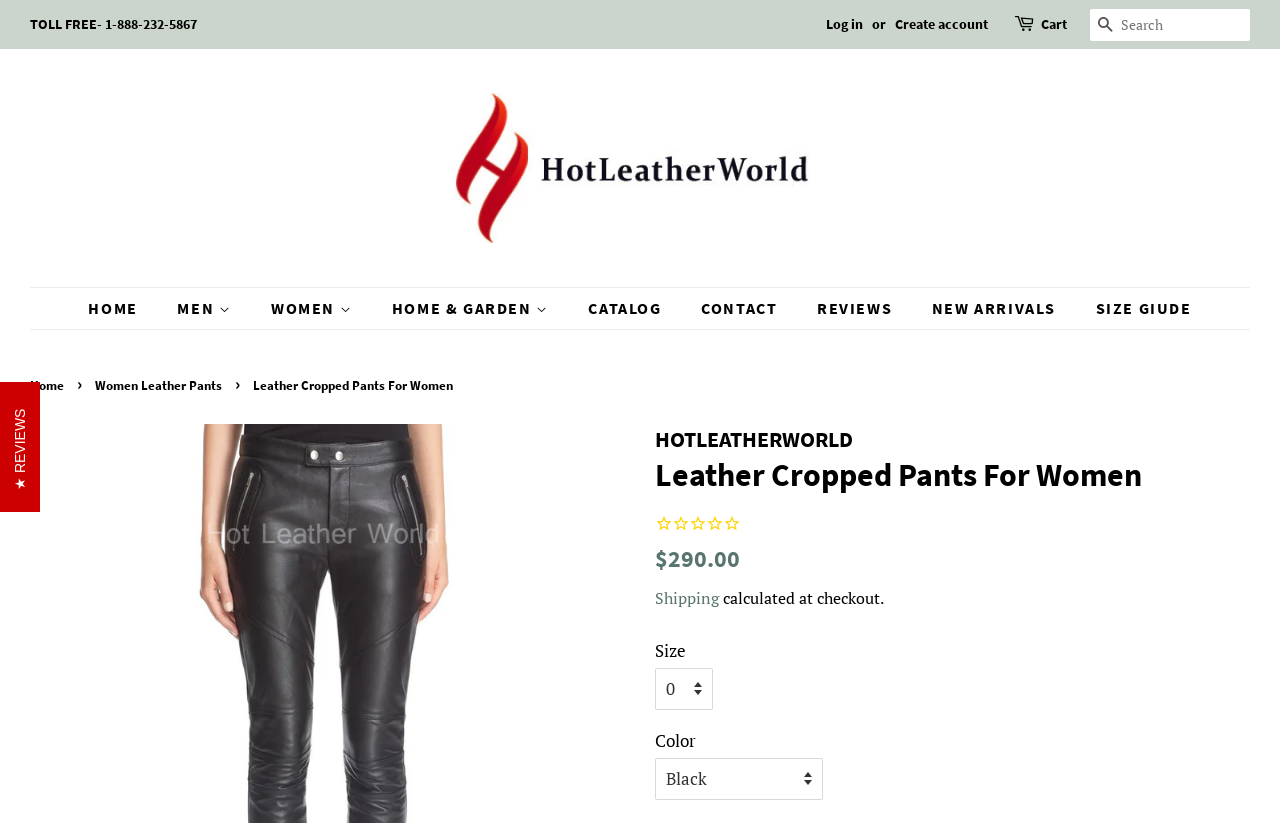Answer this question in one word or a short phrase: How many reviews does the product have?

0